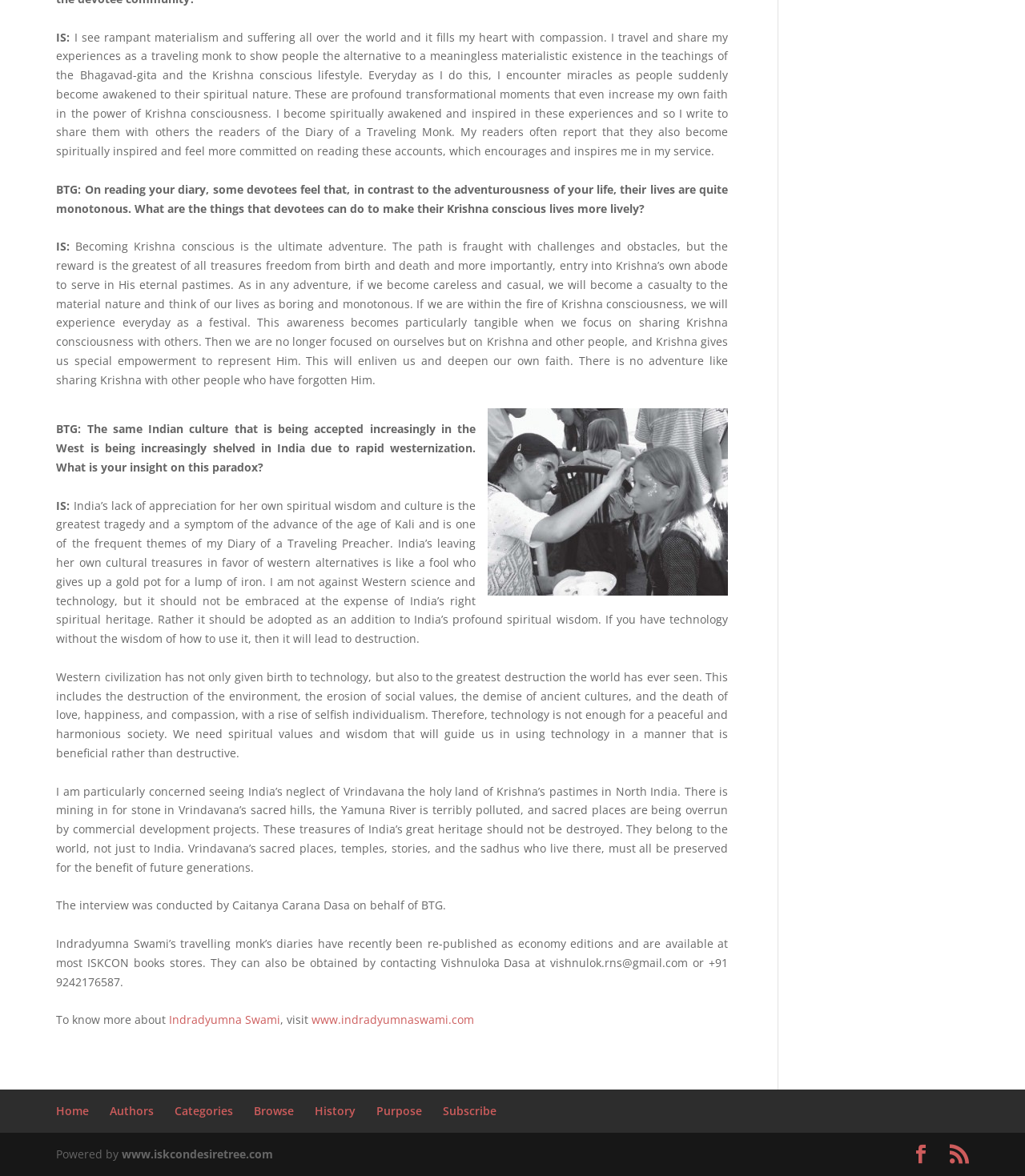Pinpoint the bounding box coordinates of the clickable area needed to execute the instruction: "Click on the 'Home' link". The coordinates should be specified as four float numbers between 0 and 1, i.e., [left, top, right, bottom].

[0.055, 0.938, 0.087, 0.951]